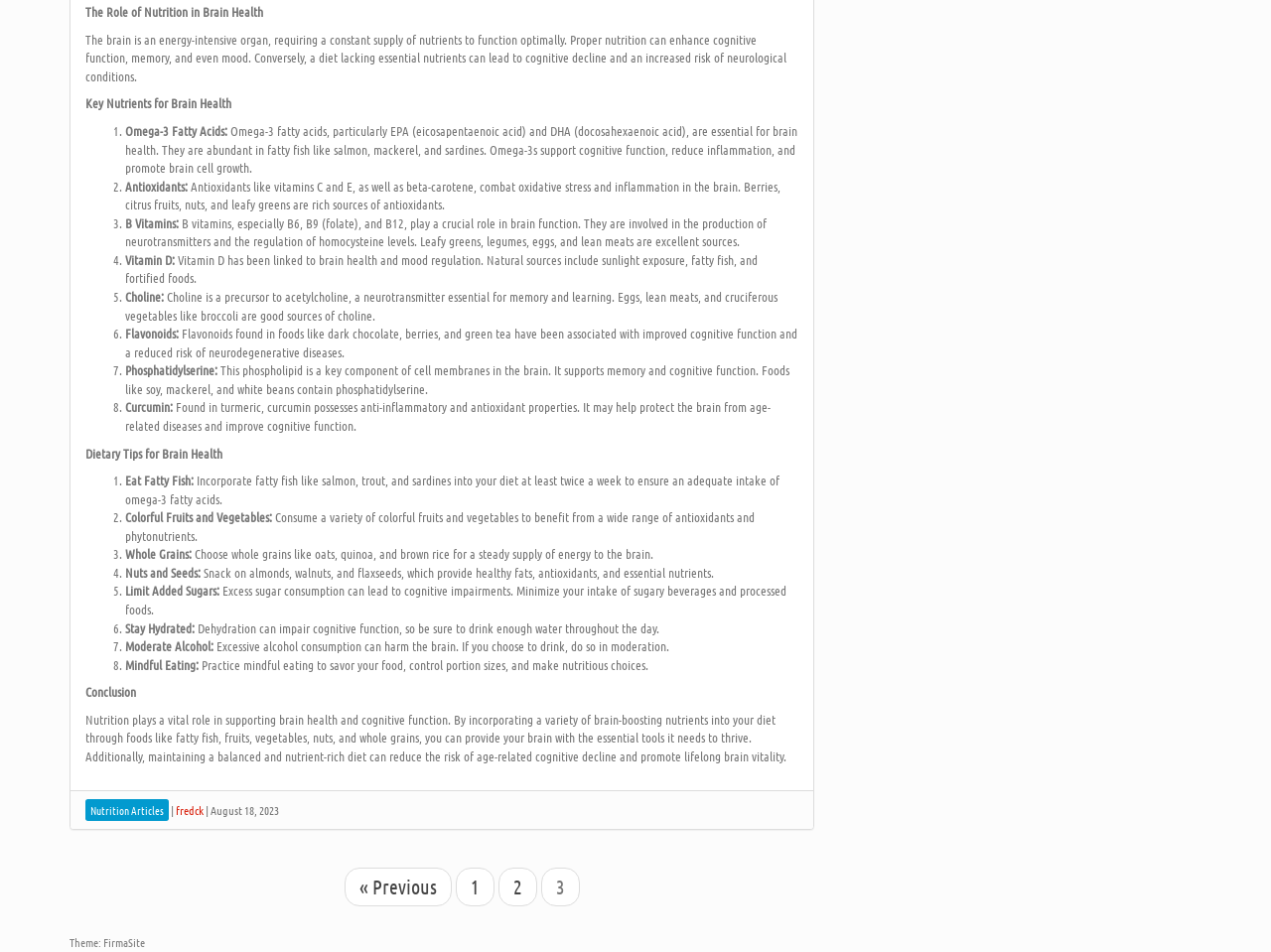What is the recommended frequency of eating fatty fish?
Answer the question with as much detail as possible.

According to the webpage, it is recommended to incorporate fatty fish like salmon, trout, and sardines into your diet at least twice a week to ensure an adequate intake of omega-3 fatty acids.